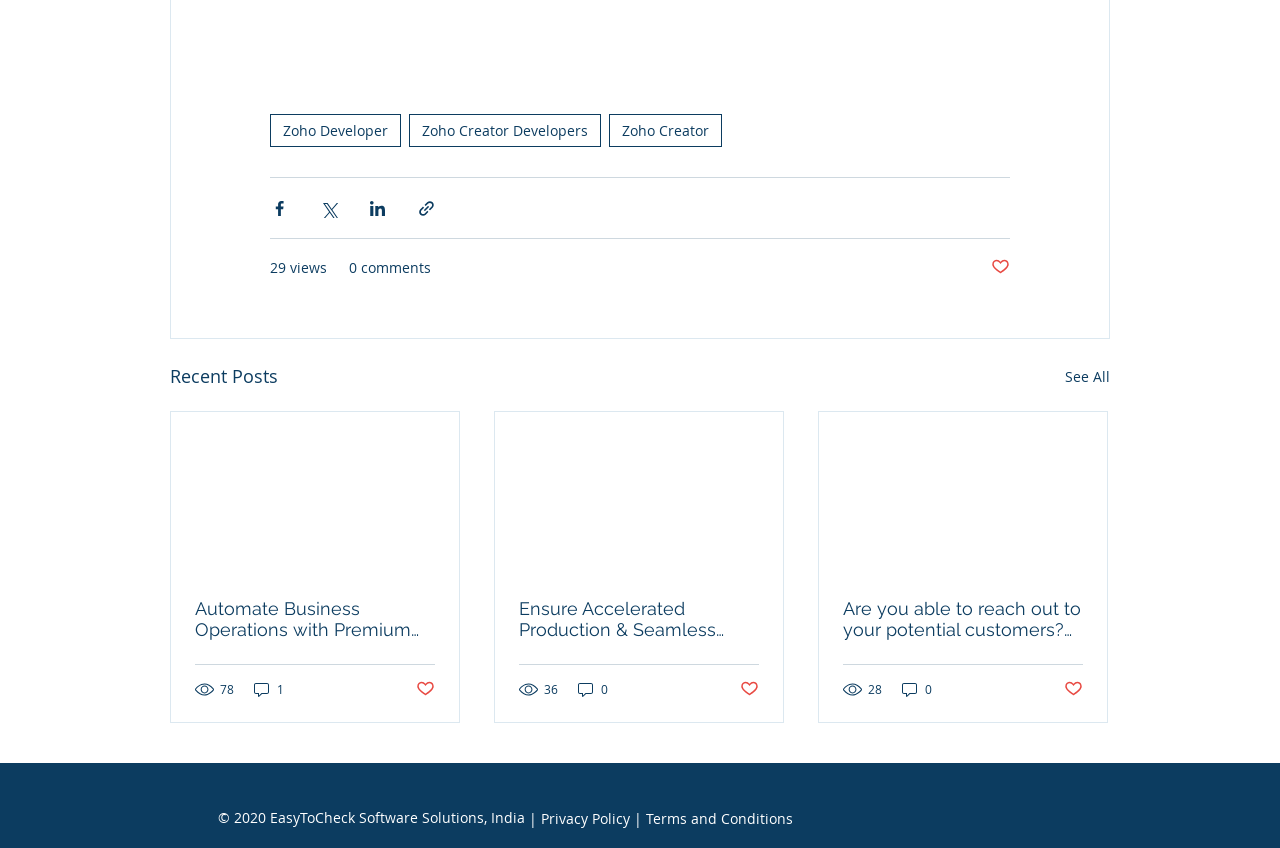Reply to the question below using a single word or brief phrase:
What is the purpose of the buttons with Facebook, Twitter, and LinkedIn icons?

Share via social media